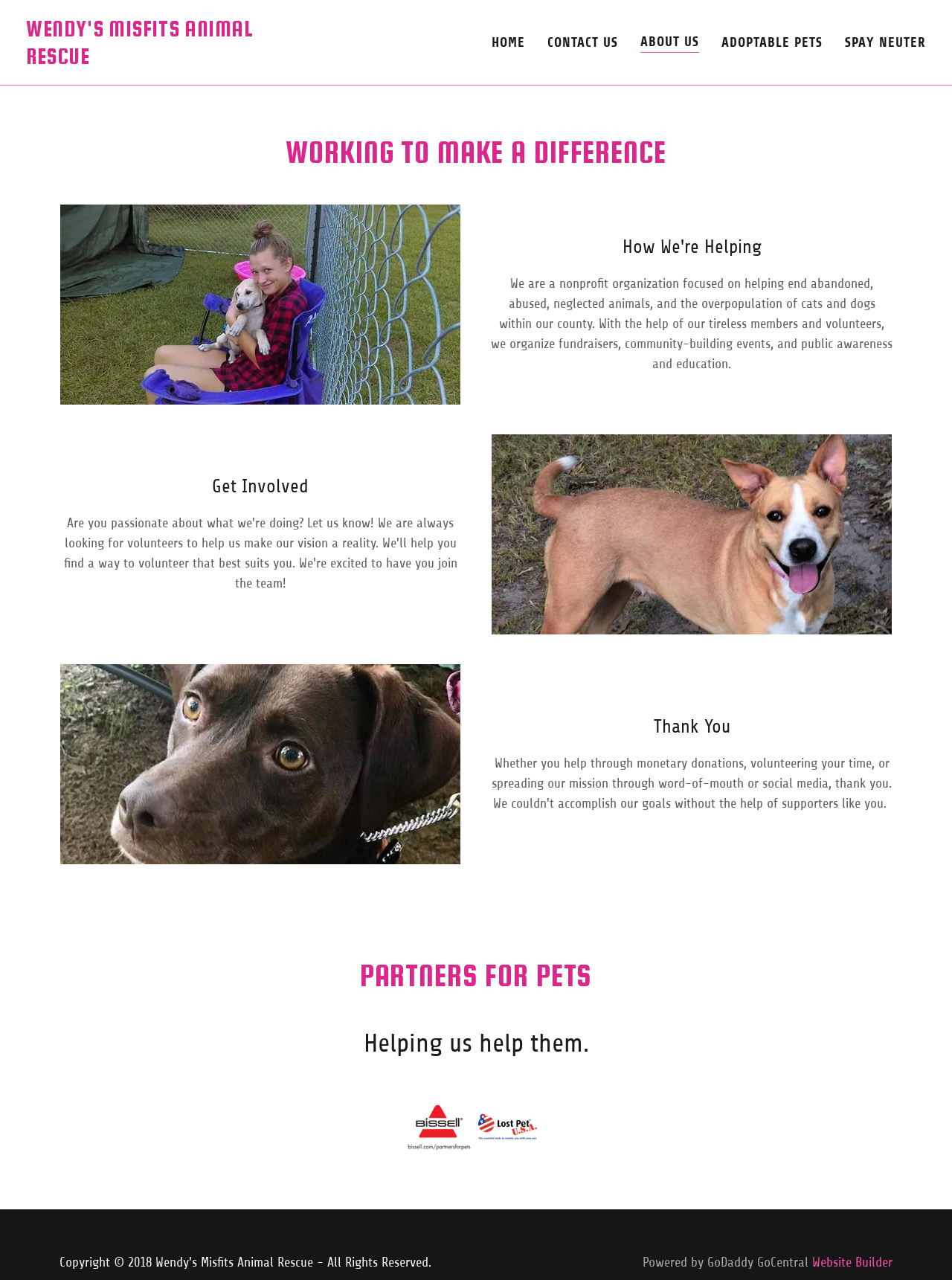Locate the bounding box coordinates of the element to click to perform the following action: 'Get involved by clicking on the 'GET INVOLVED' heading'. The coordinates should be given as four float values between 0 and 1, in the form of [left, top, right, bottom].

[0.223, 0.371, 0.324, 0.389]